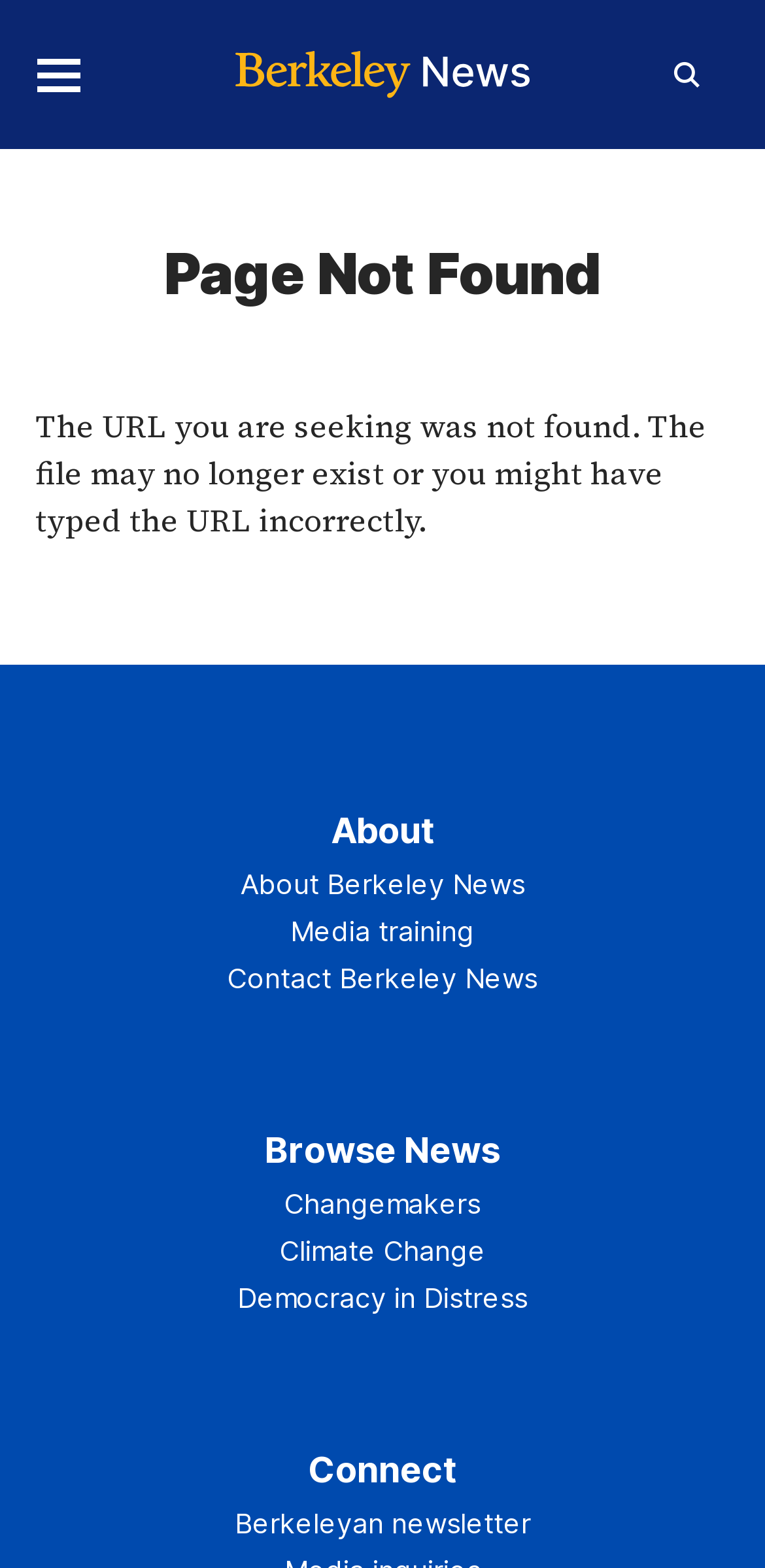Provide your answer to the question using just one word or phrase: What is the current page status?

Not found